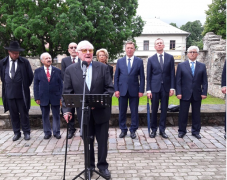Review the image closely and give a comprehensive answer to the question: Who are the participants in the ceremony?

The participants in the ceremony represent various governmental and community organizations, which highlights the collective commitment to remembrance and honor, and underscores the importance of preserving the memory of the Holocaust in Latvia.